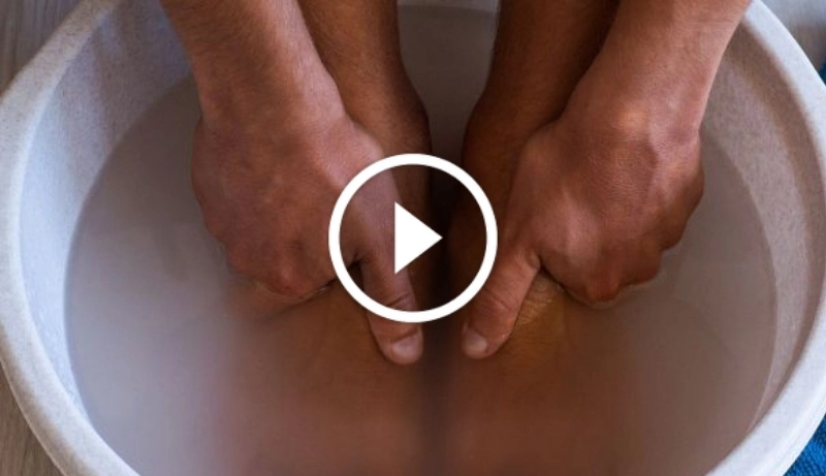What is the topic of the presentation?
Using the image as a reference, give a one-word or short phrase answer.

Nail care and health